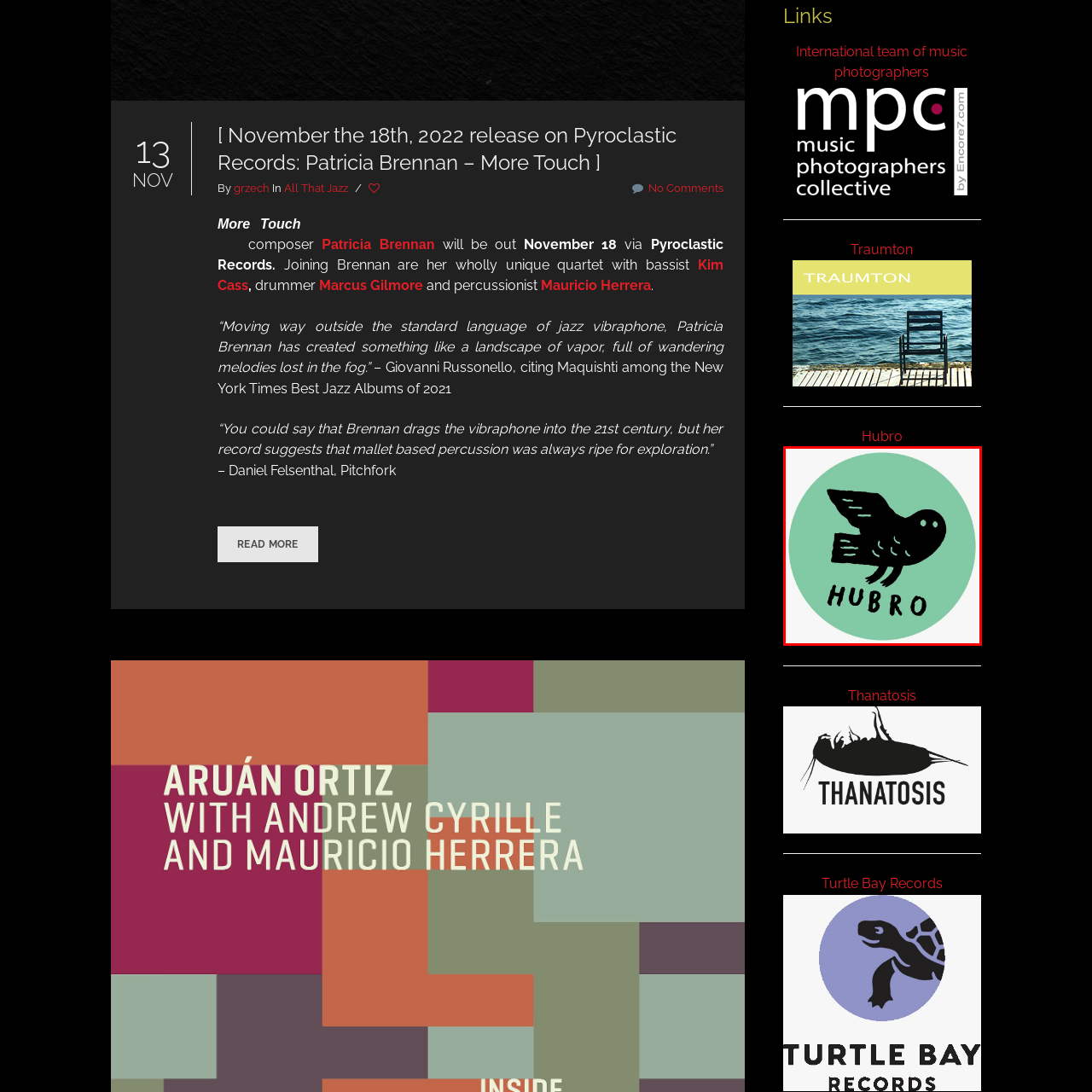Look at the image inside the red boundary and respond to the question with a single word or phrase: What is the font style of the word 'HUBRO'?

Bold, hand-drawn